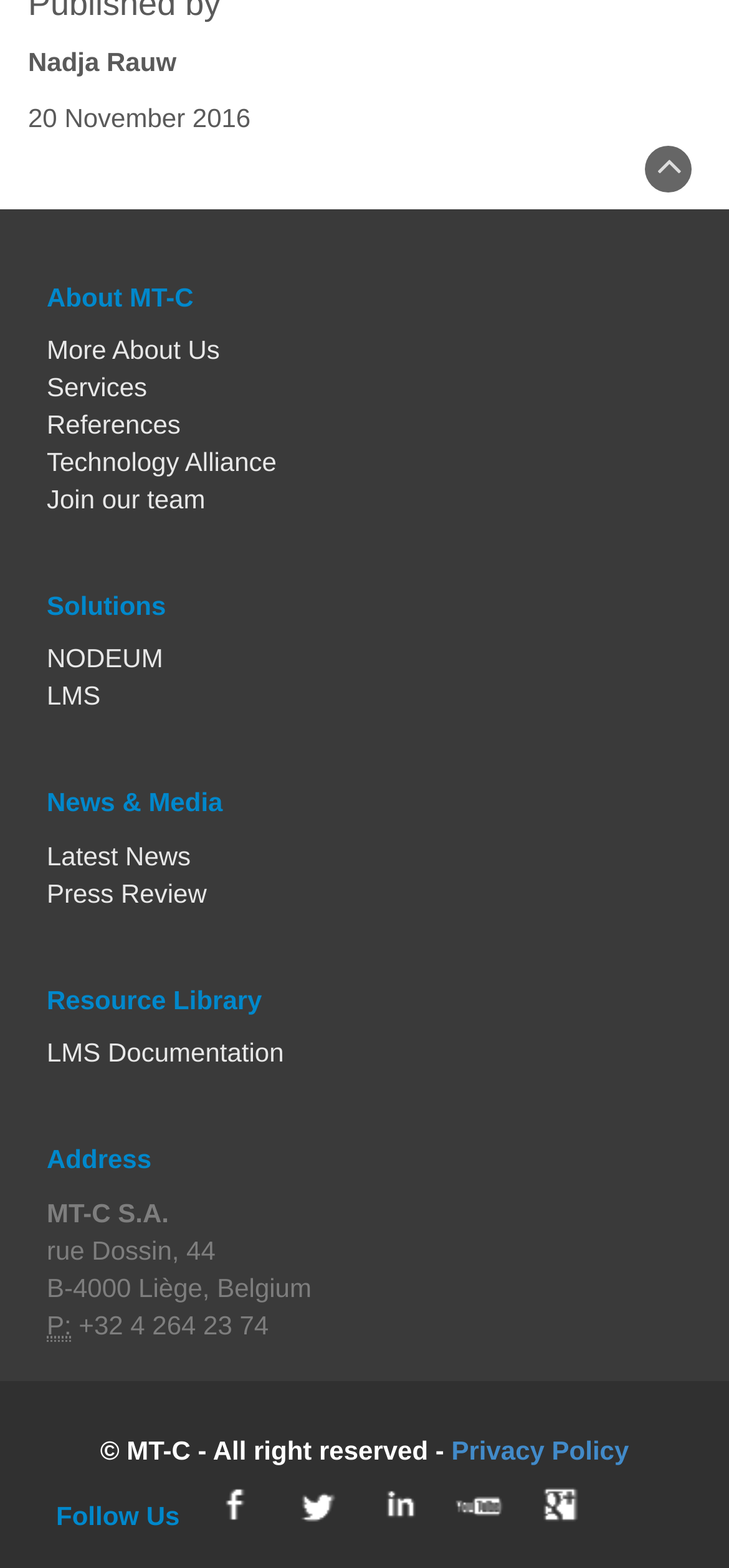How many links are under the 'Solutions' heading?
Refer to the screenshot and respond with a concise word or phrase.

2